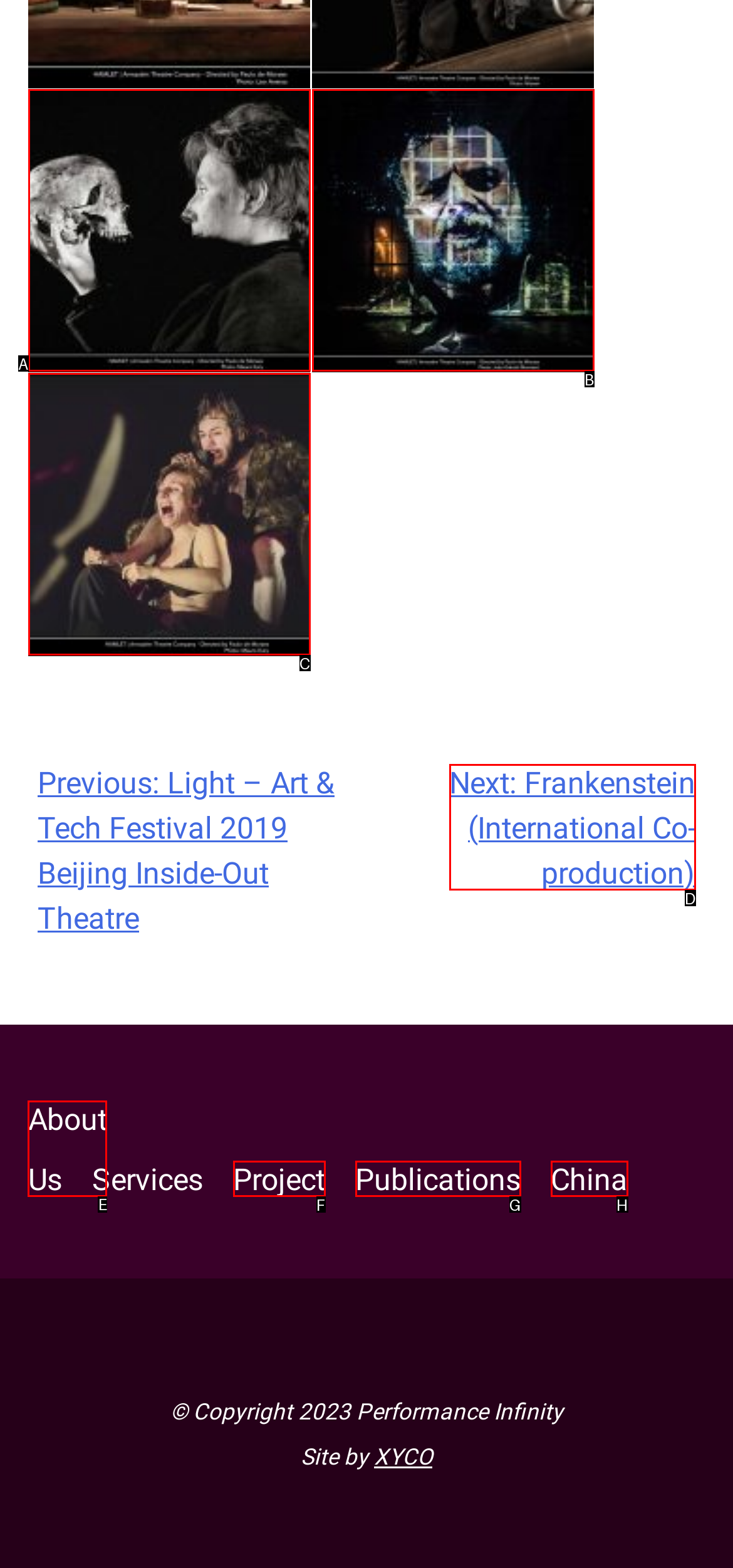Identify the HTML element to click to fulfill this task: go to about us page
Answer with the letter from the given choices.

E